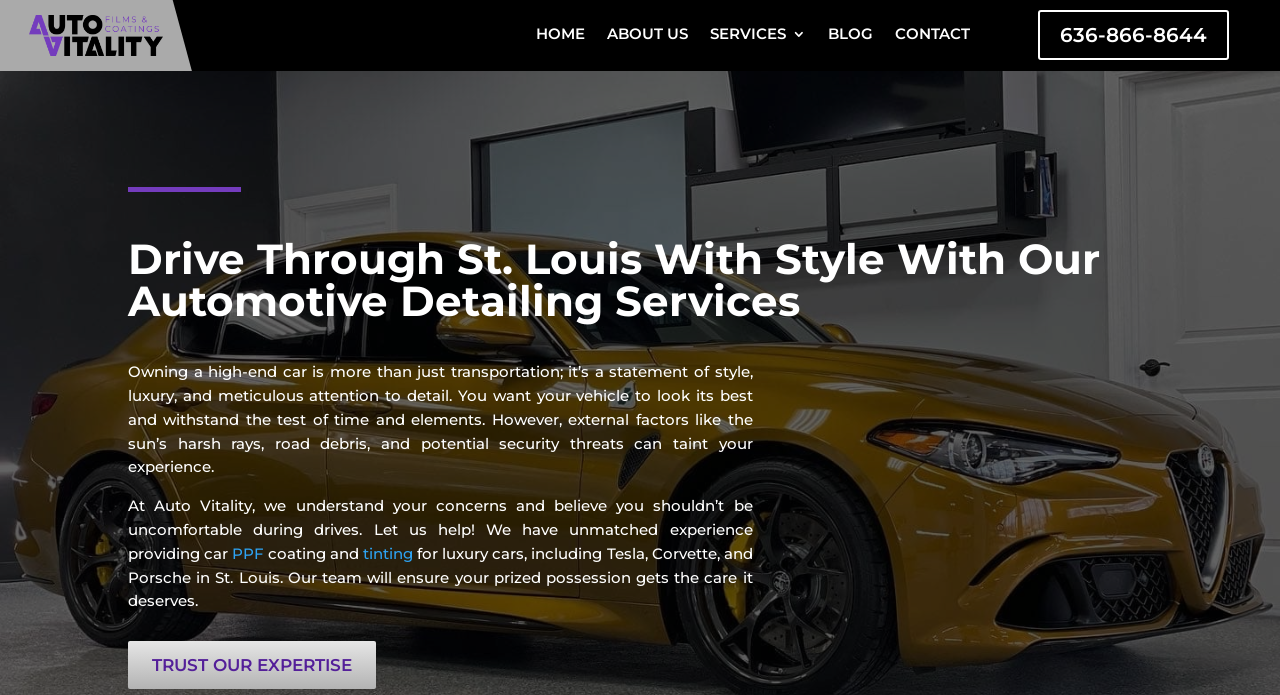Given the description Blog, predict the bounding box coordinates of the UI element. Ensure the coordinates are in the format (top-left x, top-left y, bottom-right x, bottom-right y) and all values are between 0 and 1.

[0.647, 0.039, 0.682, 0.07]